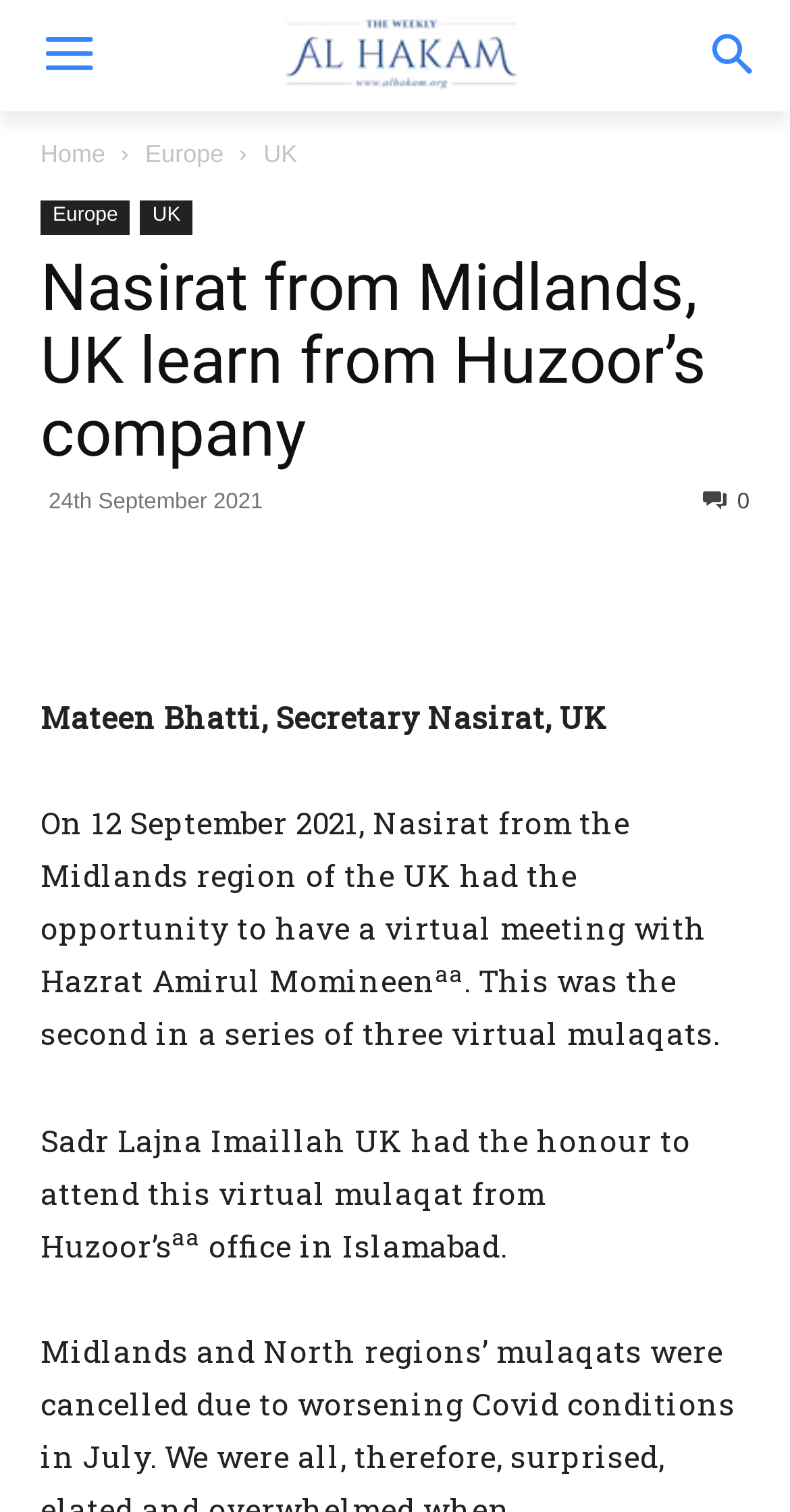Give a concise answer of one word or phrase to the question: 
Who did Nasirat from Midlands, UK have a virtual meeting with?

Hazrat Amirul Momineen